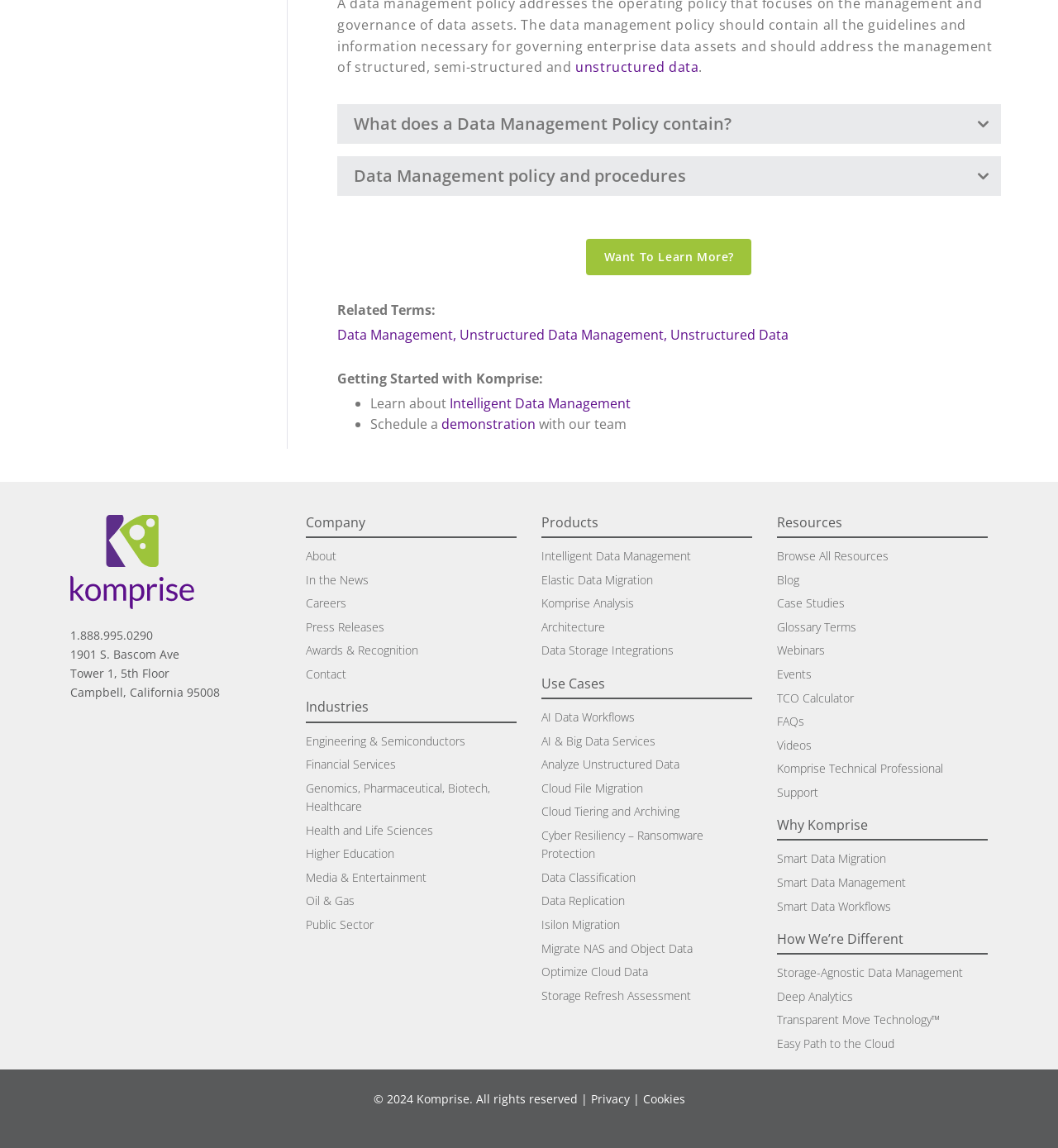Kindly determine the bounding box coordinates for the clickable area to achieve the given instruction: "Read about Data Management policy and procedures".

[0.319, 0.136, 0.946, 0.171]